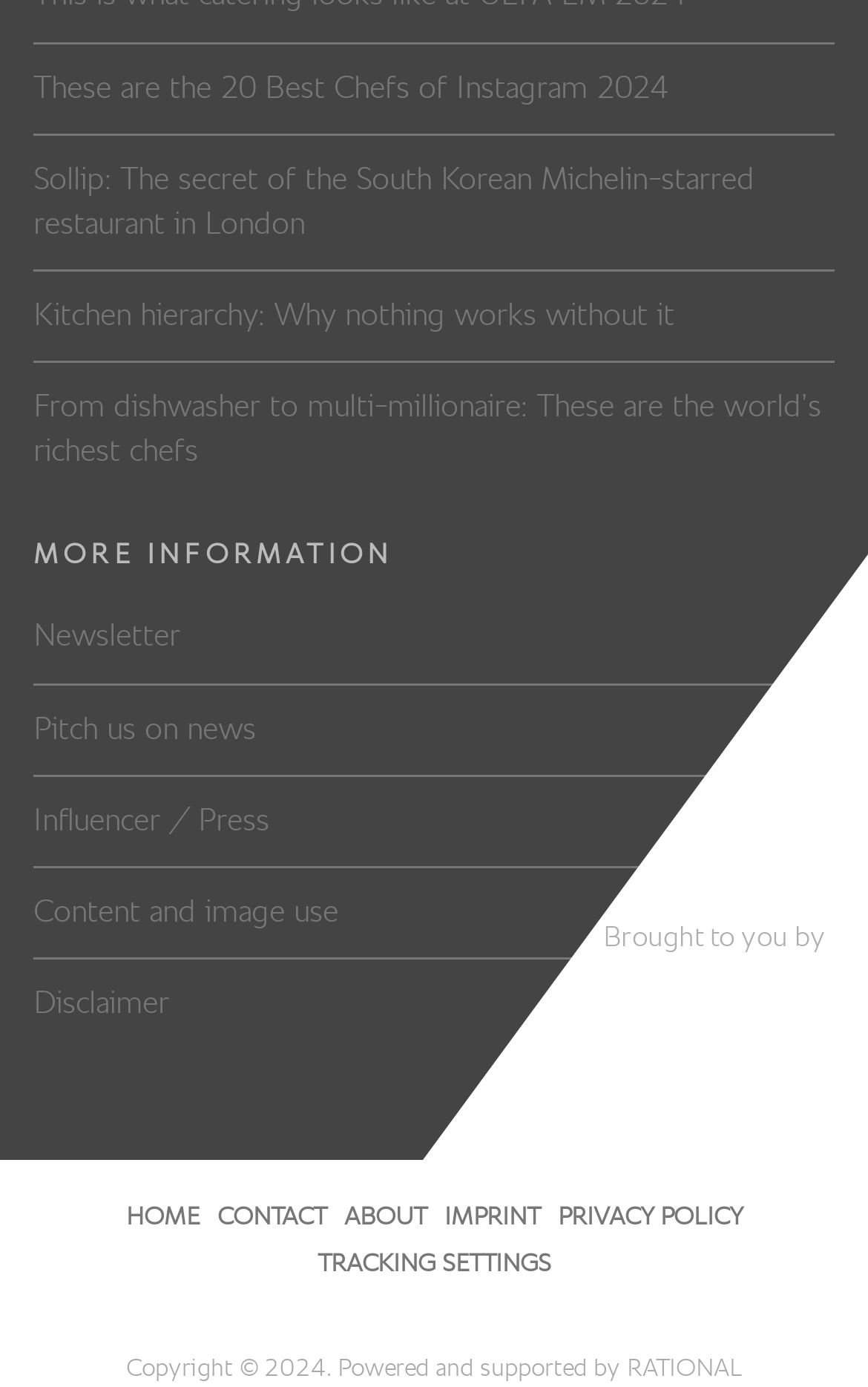Provide your answer to the question using just one word or phrase: What is the name of the website?

ktchnrebel.com